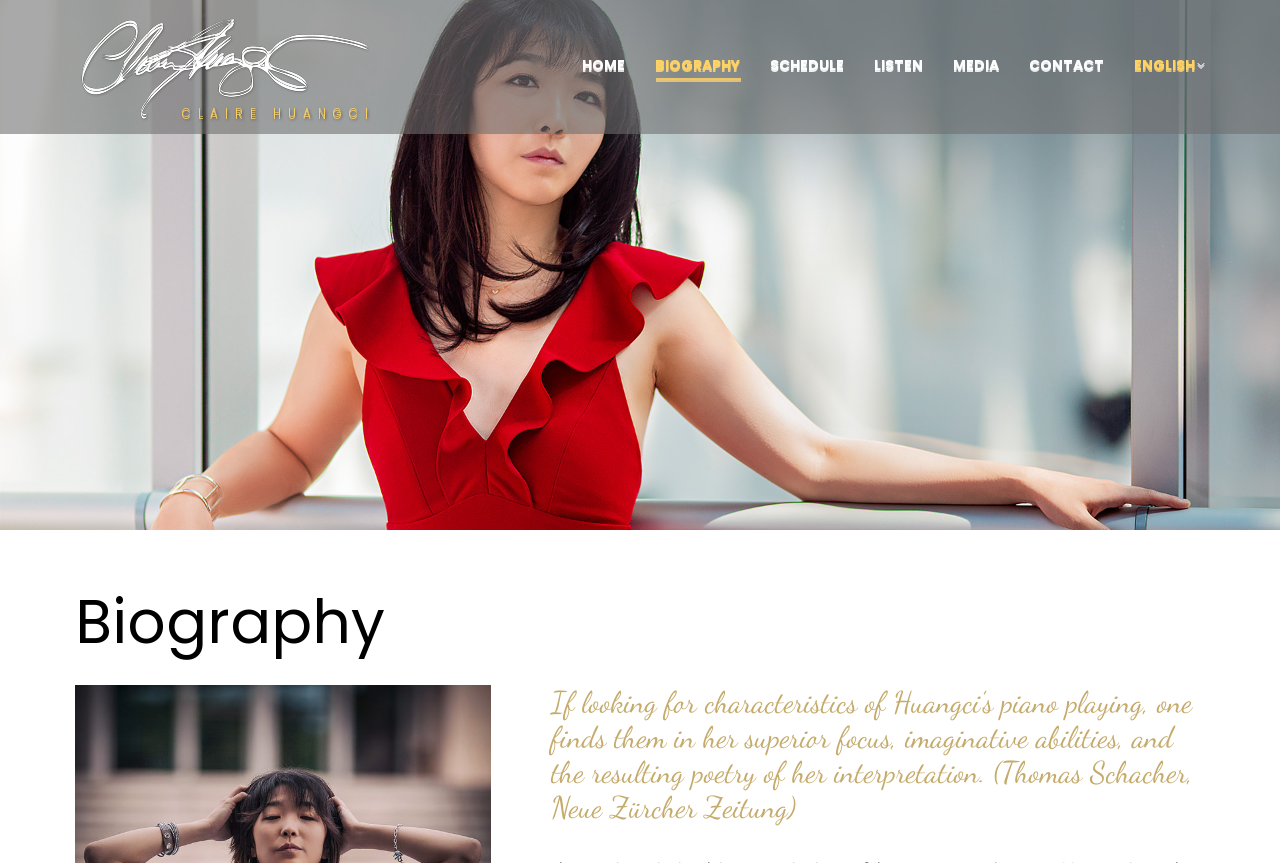Can you find the bounding box coordinates for the element to click on to achieve the instruction: "listen to music"?

[0.683, 0.06, 0.721, 0.09]